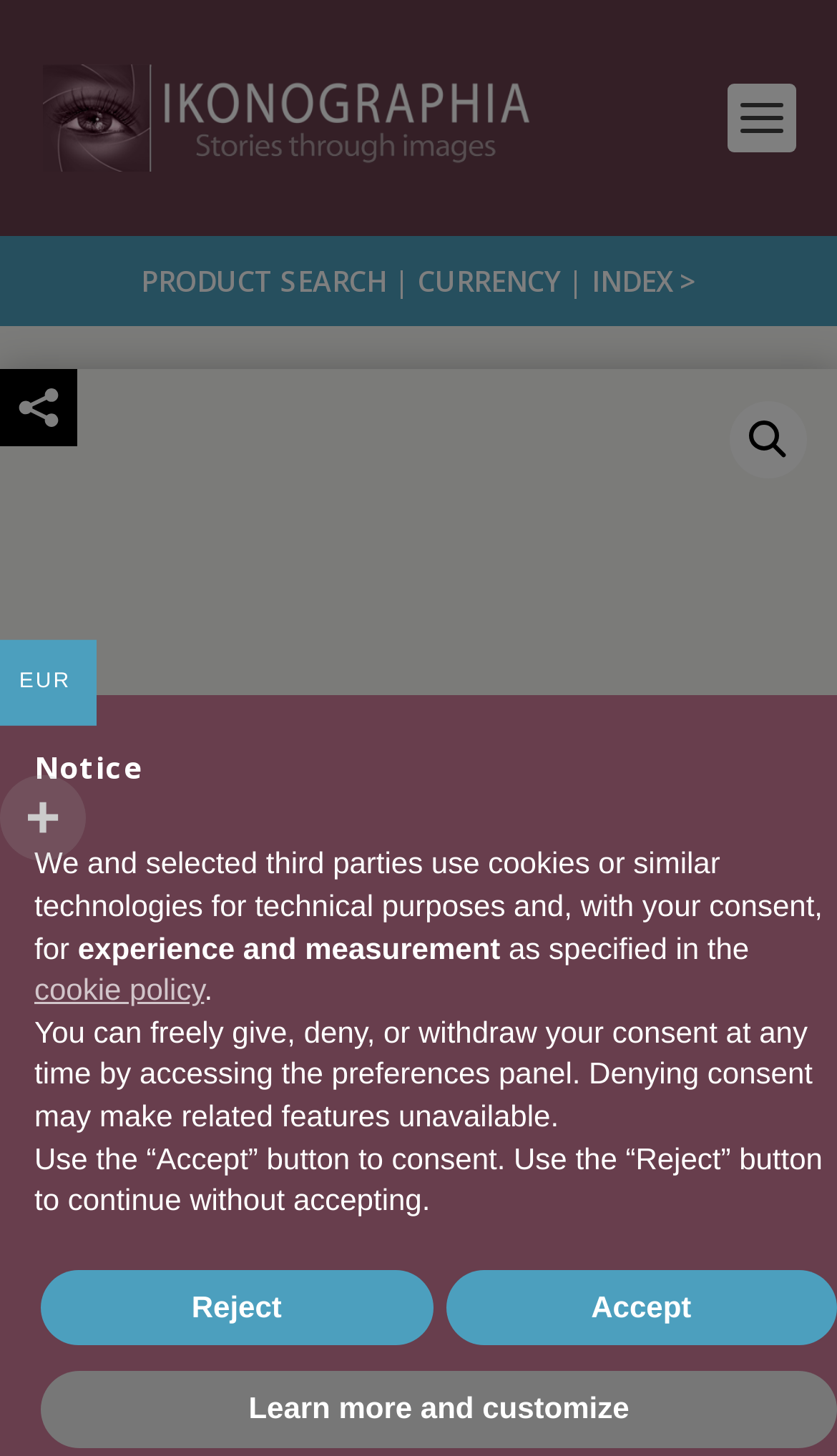Show the bounding box coordinates for the HTML element described as: "cookie policy".

[0.041, 0.668, 0.244, 0.691]